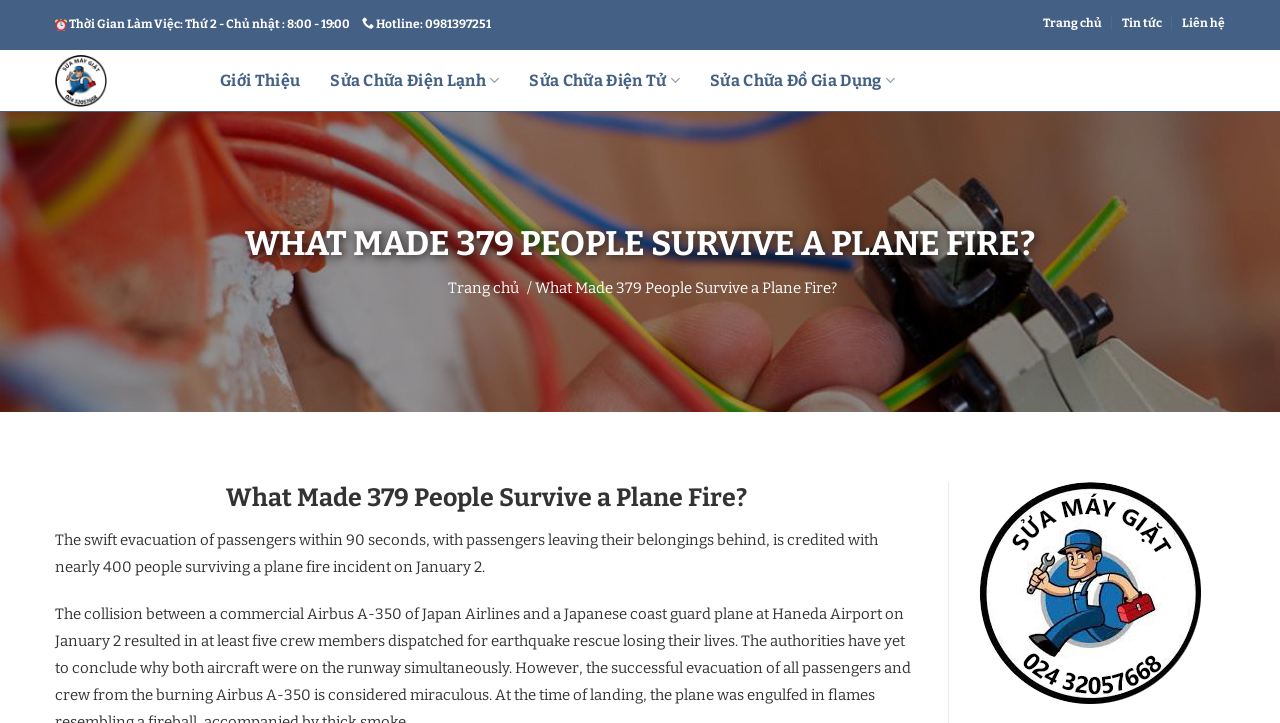Indicate the bounding box coordinates of the element that must be clicked to execute the instruction: "Read the article about plane fire". The coordinates should be given as four float numbers between 0 and 1, i.e., [left, top, right, bottom].

[0.043, 0.667, 0.717, 0.712]